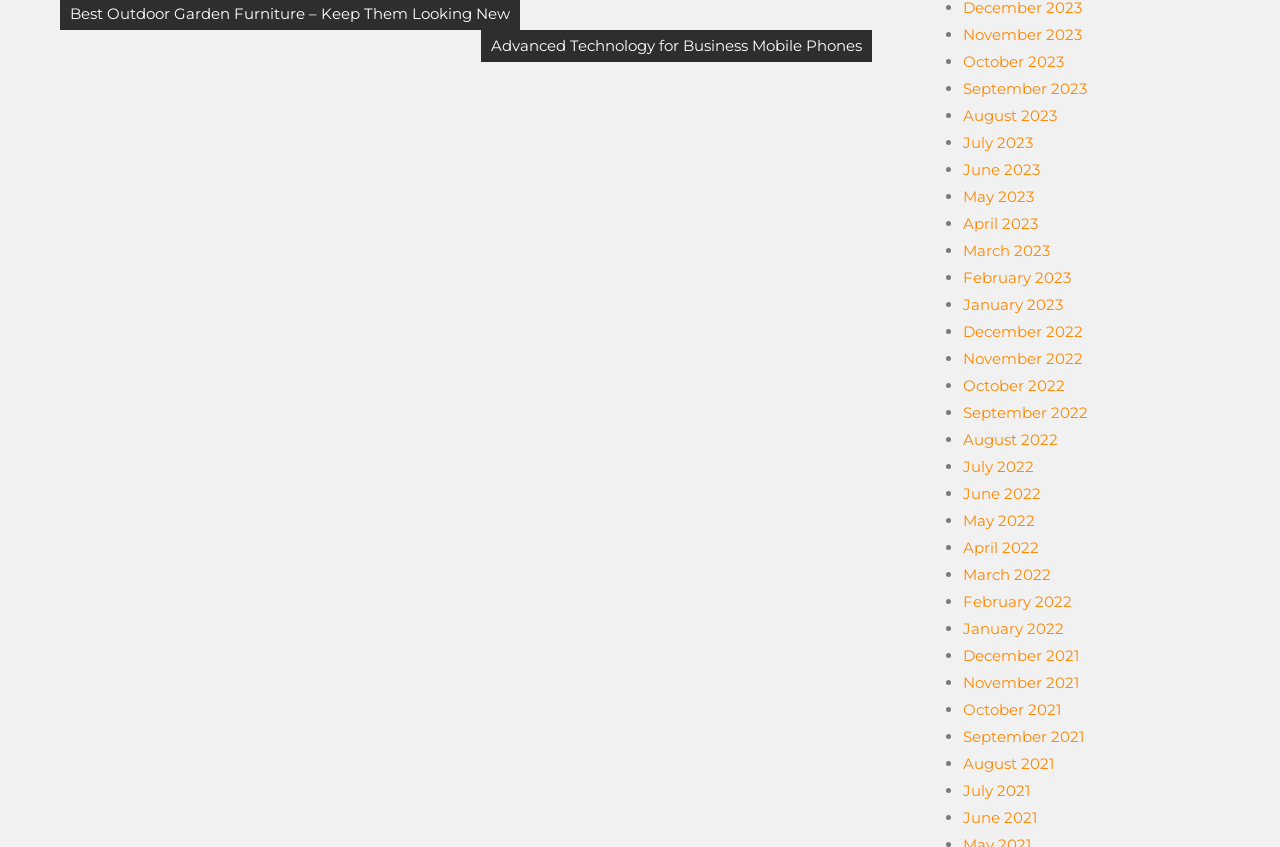Please specify the bounding box coordinates of the clickable region to carry out the following instruction: "View June 2021". The coordinates should be four float numbers between 0 and 1, in the format [left, top, right, bottom].

[0.752, 0.954, 0.81, 0.977]